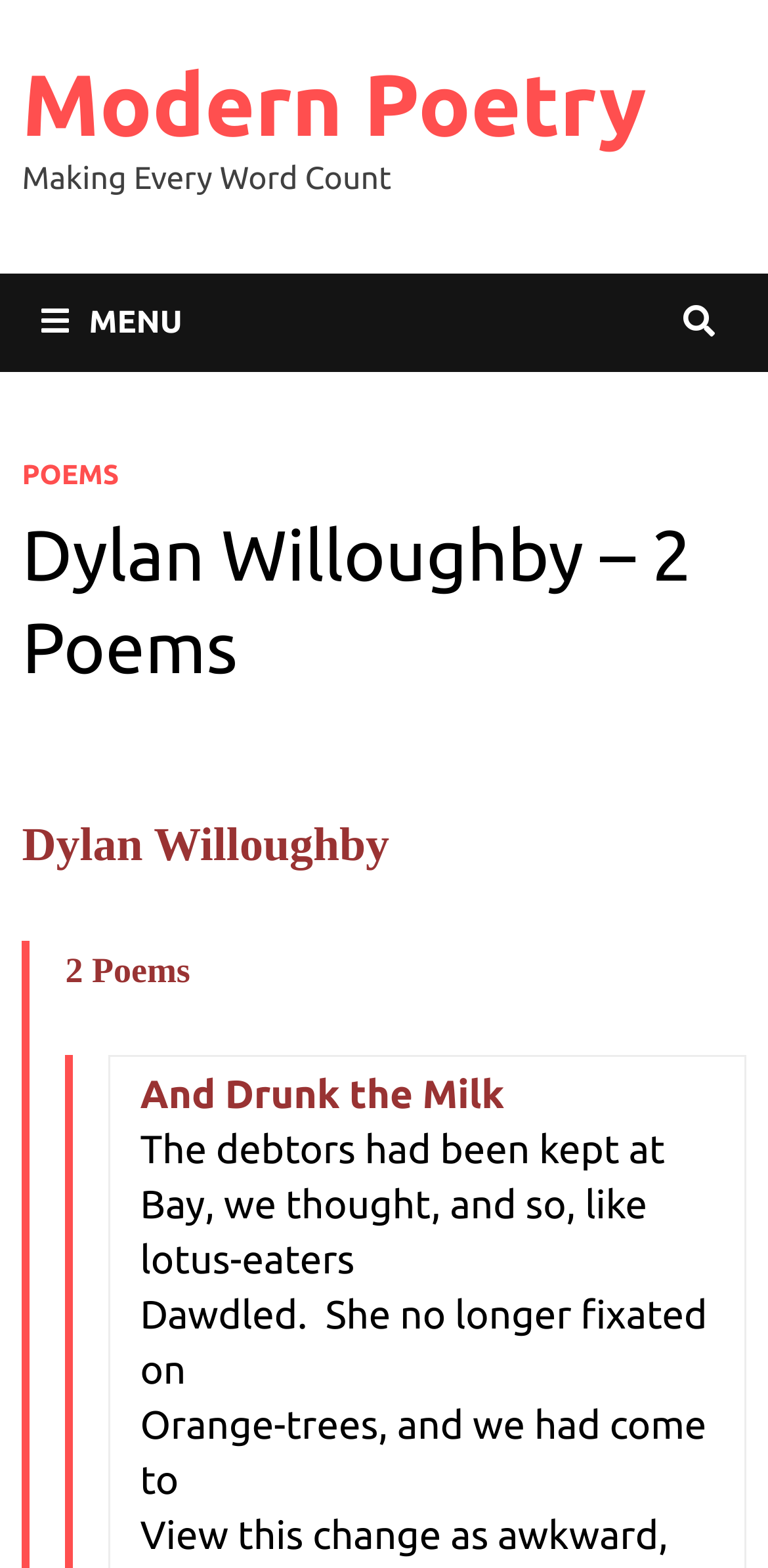Using the webpage screenshot, locate the HTML element that fits the following description and provide its bounding box: "Modern Poetry".

[0.029, 0.036, 0.842, 0.098]